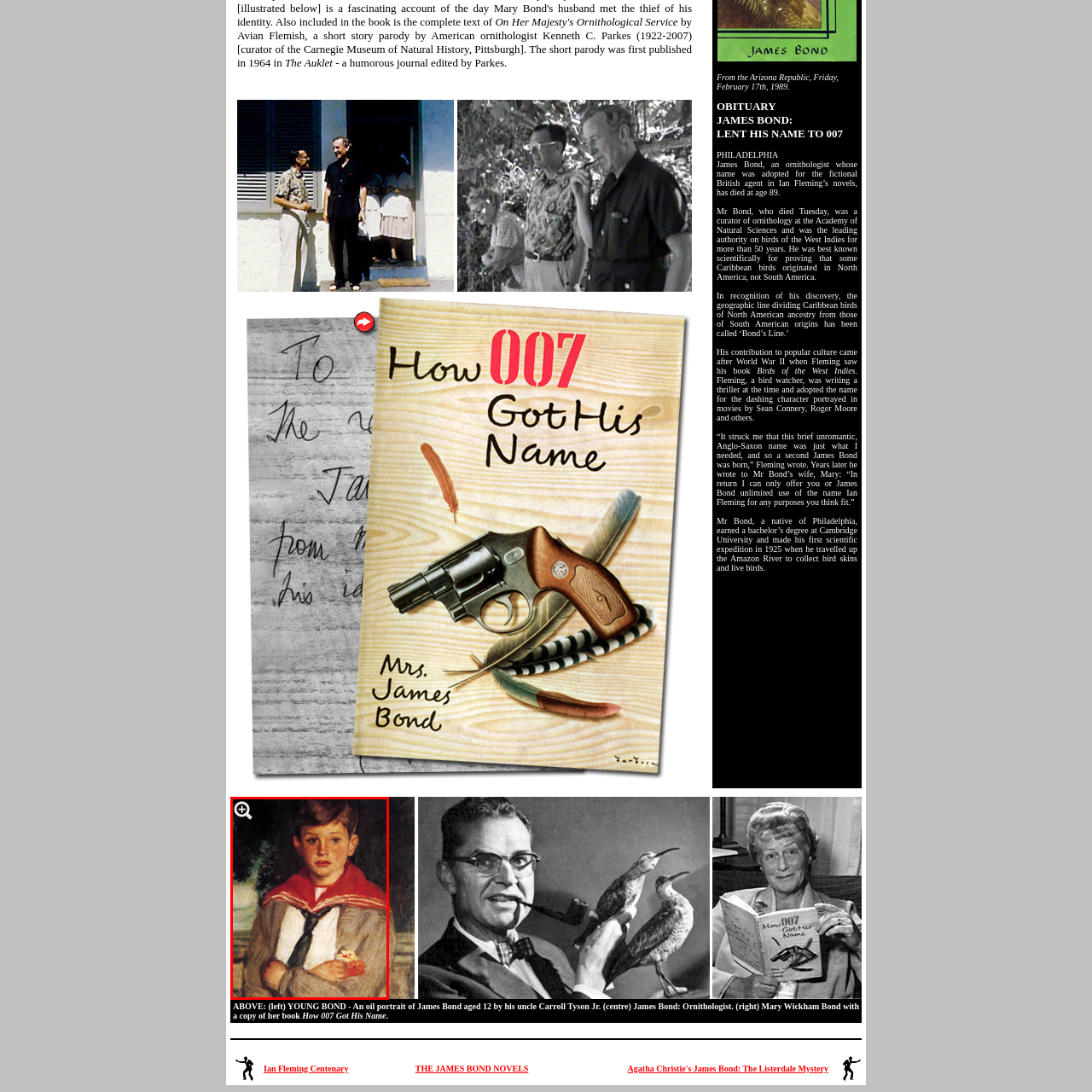Elaborate on the image contained within the red outline, providing as much detail as possible.

This image features a young boy, depicted in a thoughtful pose, suggesting introspection and innocence. He is dressed in a light-colored outfit, complemented by a distinctive red collar and a black tie, giving him a formal appearance. His arms are crossed, and he gazes slightly off to the side, conveying a sense of seriousness. The background hints at a summer scene with greenery, which adds a layer of warmth and nostalgia to the portrait. This painting is identified as "Young Bond," presumably representing a young James Bond, offering a glimpse into the early life of the character who would later become an iconic figure in literature and film. The image evokes themes of youth and the beginnings of a legacy associated with adventure and intrigue.